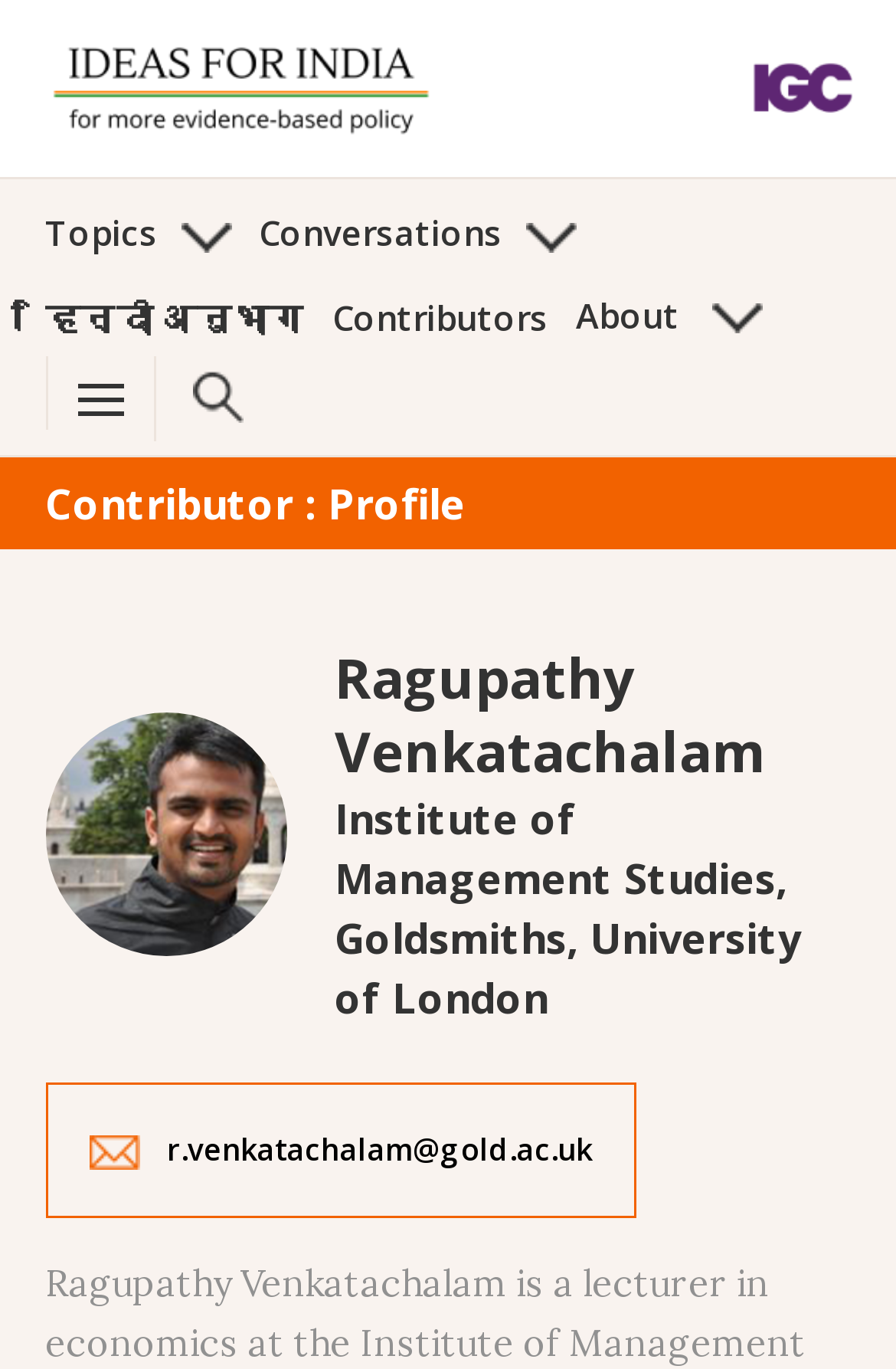Provide the bounding box coordinates of the HTML element this sentence describes: "alt="Ideas For India"". The bounding box coordinates consist of four float numbers between 0 and 1, i.e., [left, top, right, bottom].

[0.84, 0.041, 0.95, 0.079]